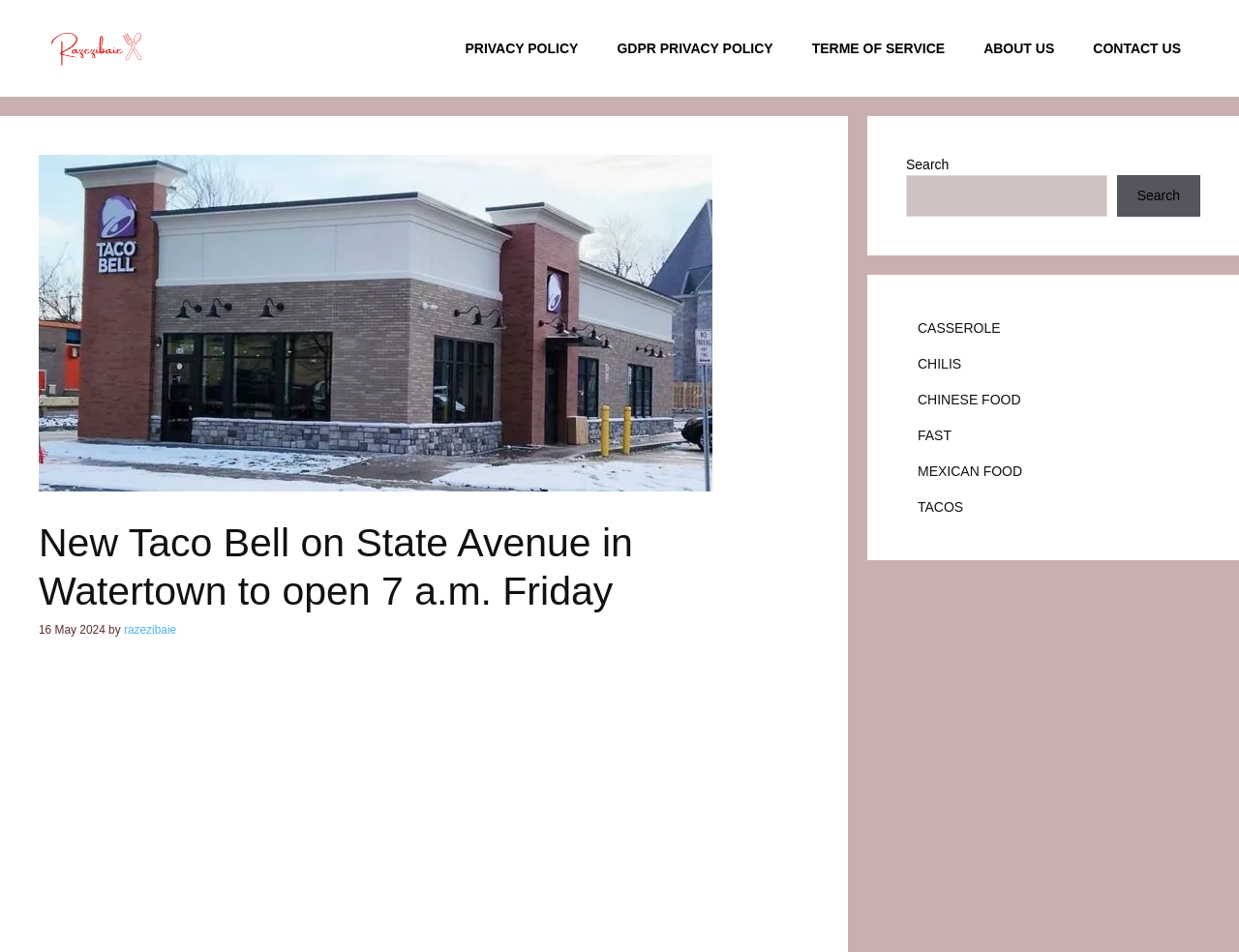What type of food is mentioned in the webpage?
Give a comprehensive and detailed explanation for the question.

I found that the webpage mentions 'MEXICAN FOOD' as one of the links, which suggests that the webpage is related to Mexican food. Additionally, the mention of Taco Bell, a Mexican-inspired fast-food chain, further supports this conclusion.